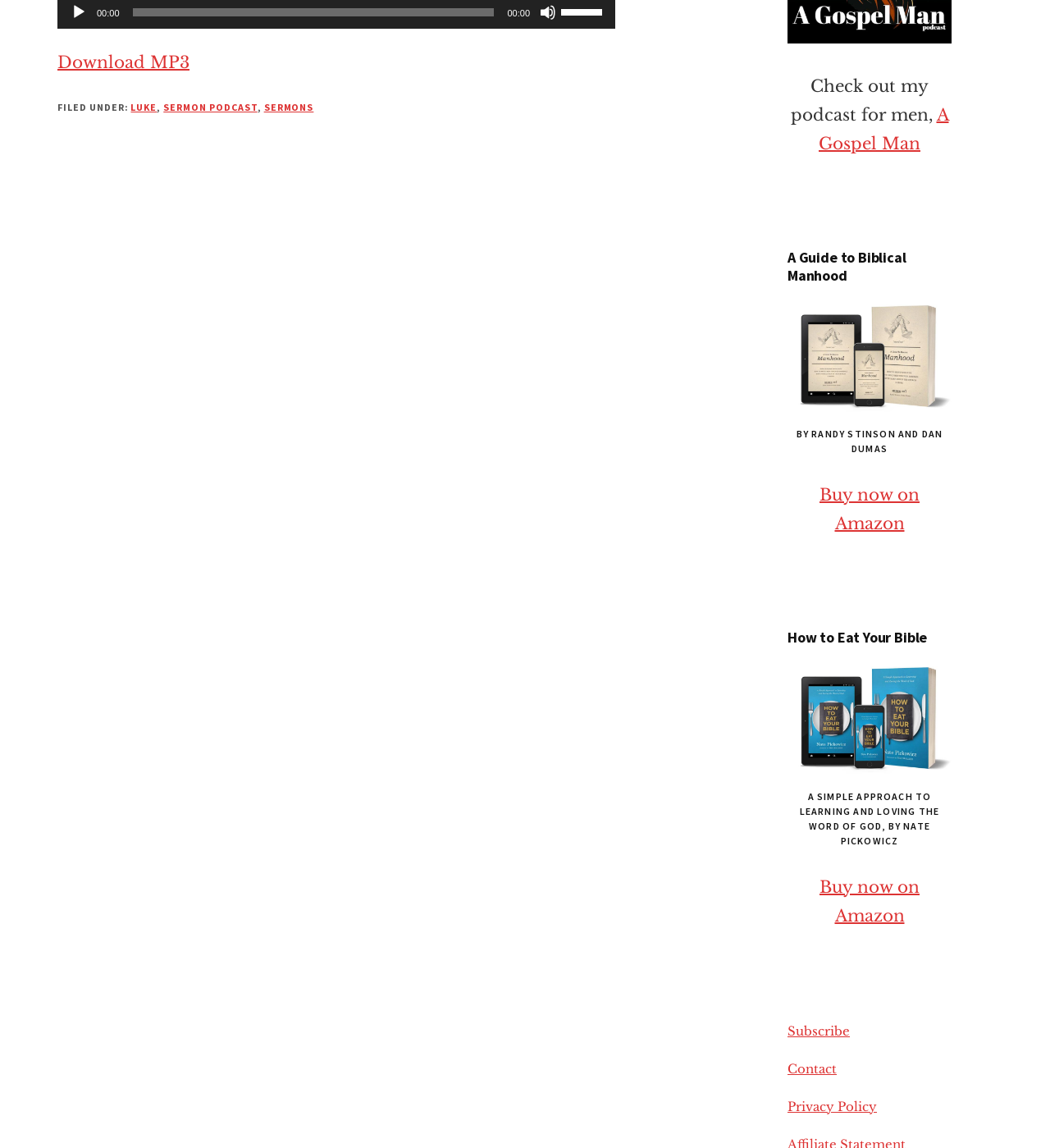Provide the bounding box coordinates of the HTML element described by the text: "A Gospel Man".

[0.78, 0.091, 0.904, 0.133]